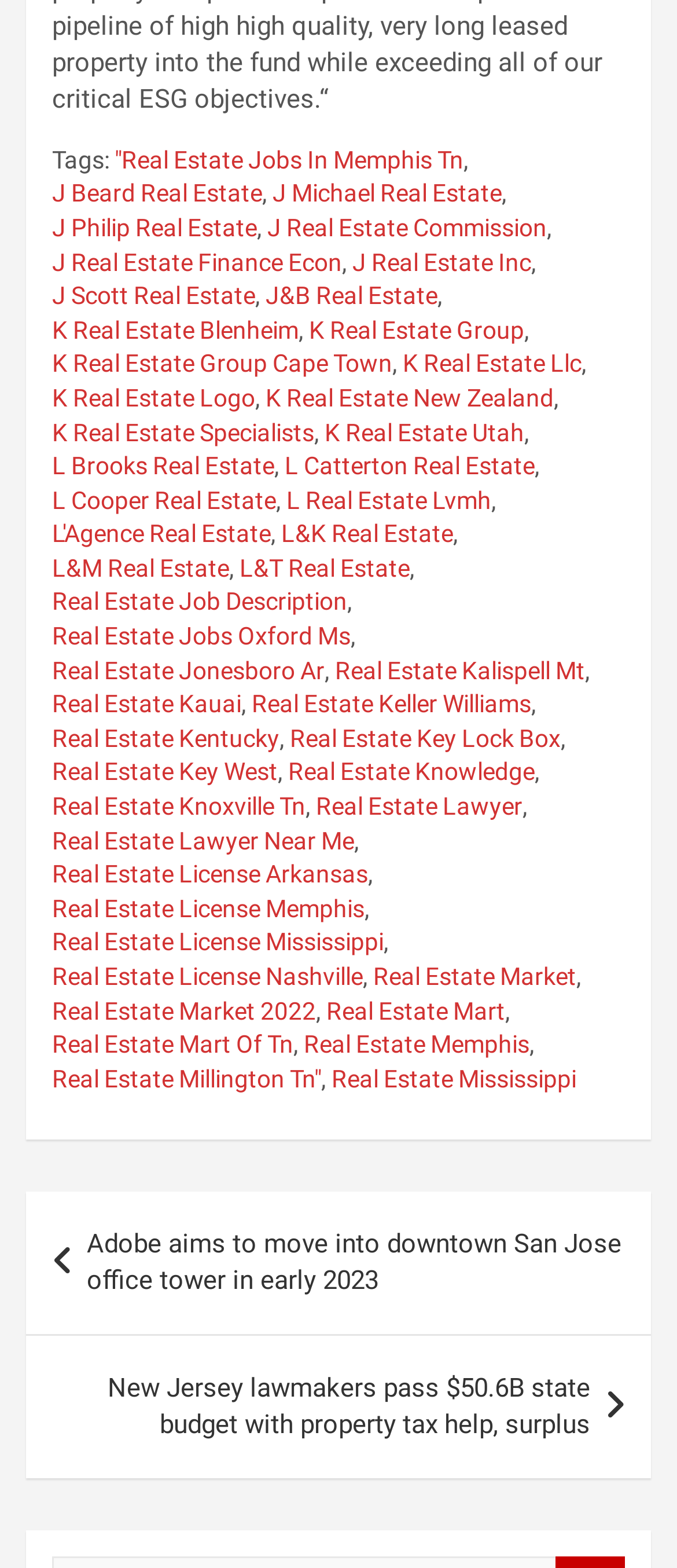Find the bounding box coordinates of the element to click in order to complete this instruction: "Click on 'New Jersey lawmakers pass $50.6B state budget with property tax help, surplus'". The bounding box coordinates must be four float numbers between 0 and 1, denoted as [left, top, right, bottom].

[0.038, 0.852, 0.962, 0.943]